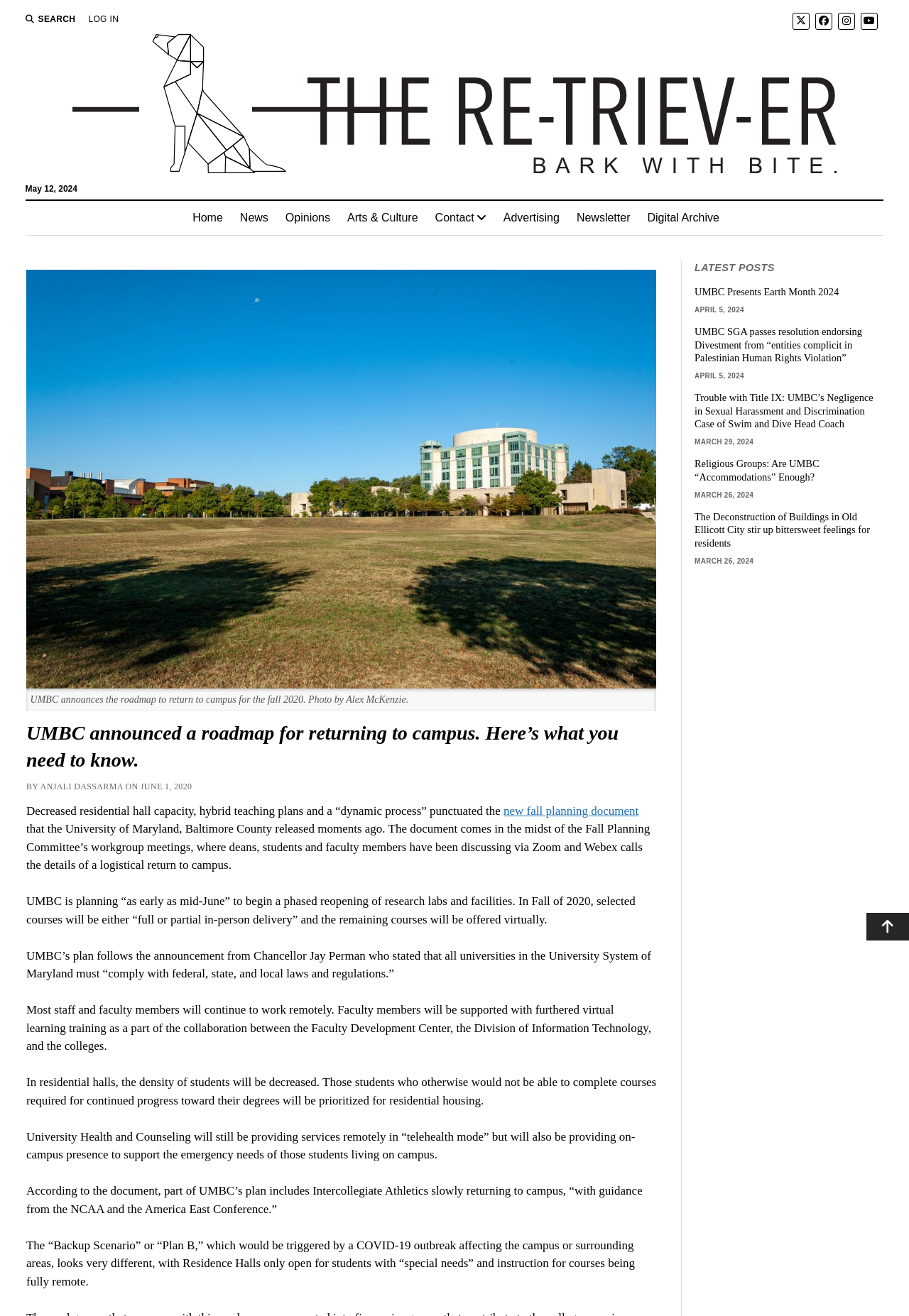What is the date of the latest news article?
Please use the image to deliver a detailed and complete answer.

I found the date of the latest news article by looking at the top of the webpage, where it says 'May 12, 2024' in a static text element.